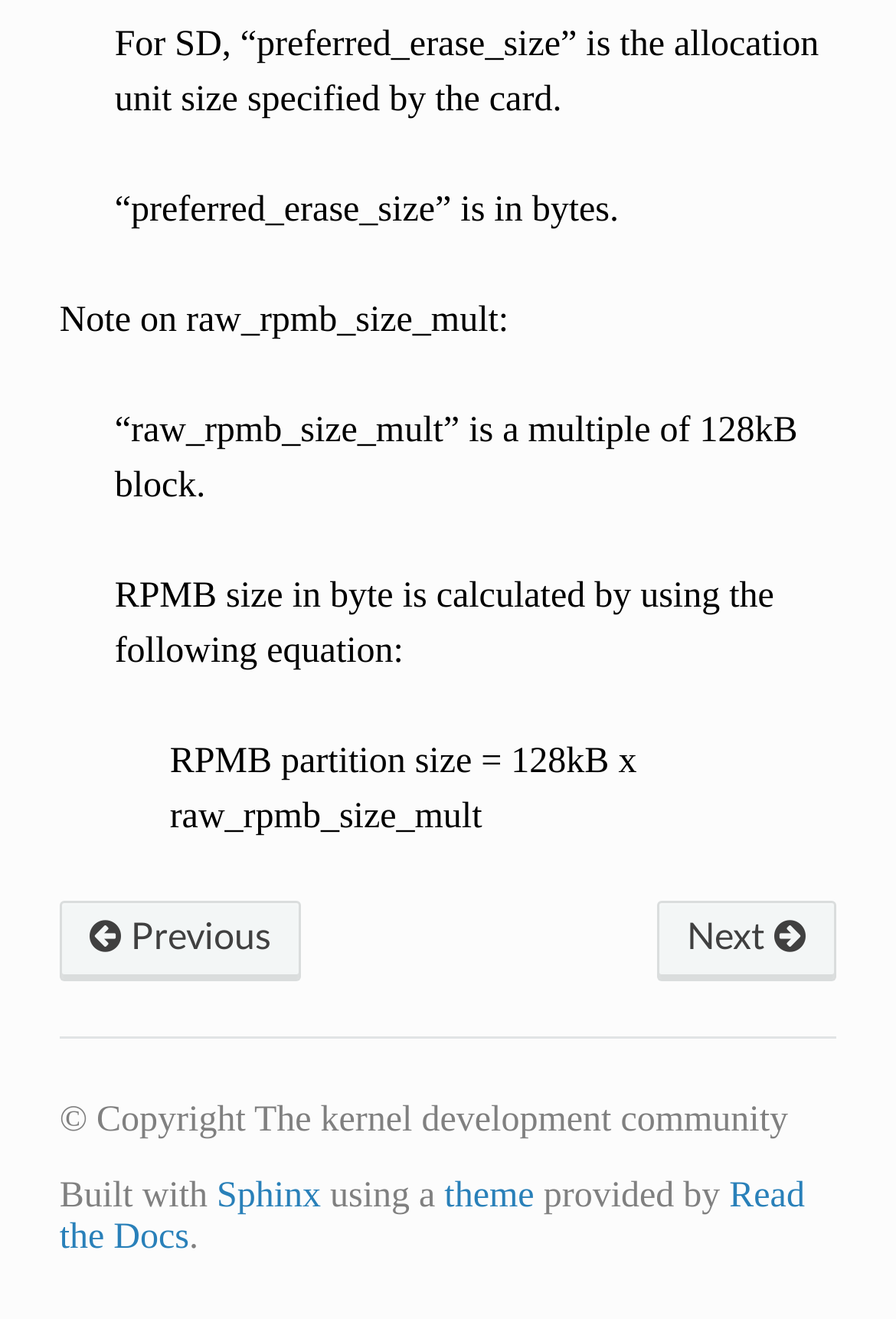Find the bounding box of the UI element described as: "Next". The bounding box coordinates should be given as four float values between 0 and 1, i.e., [left, top, right, bottom].

[0.734, 0.683, 0.934, 0.744]